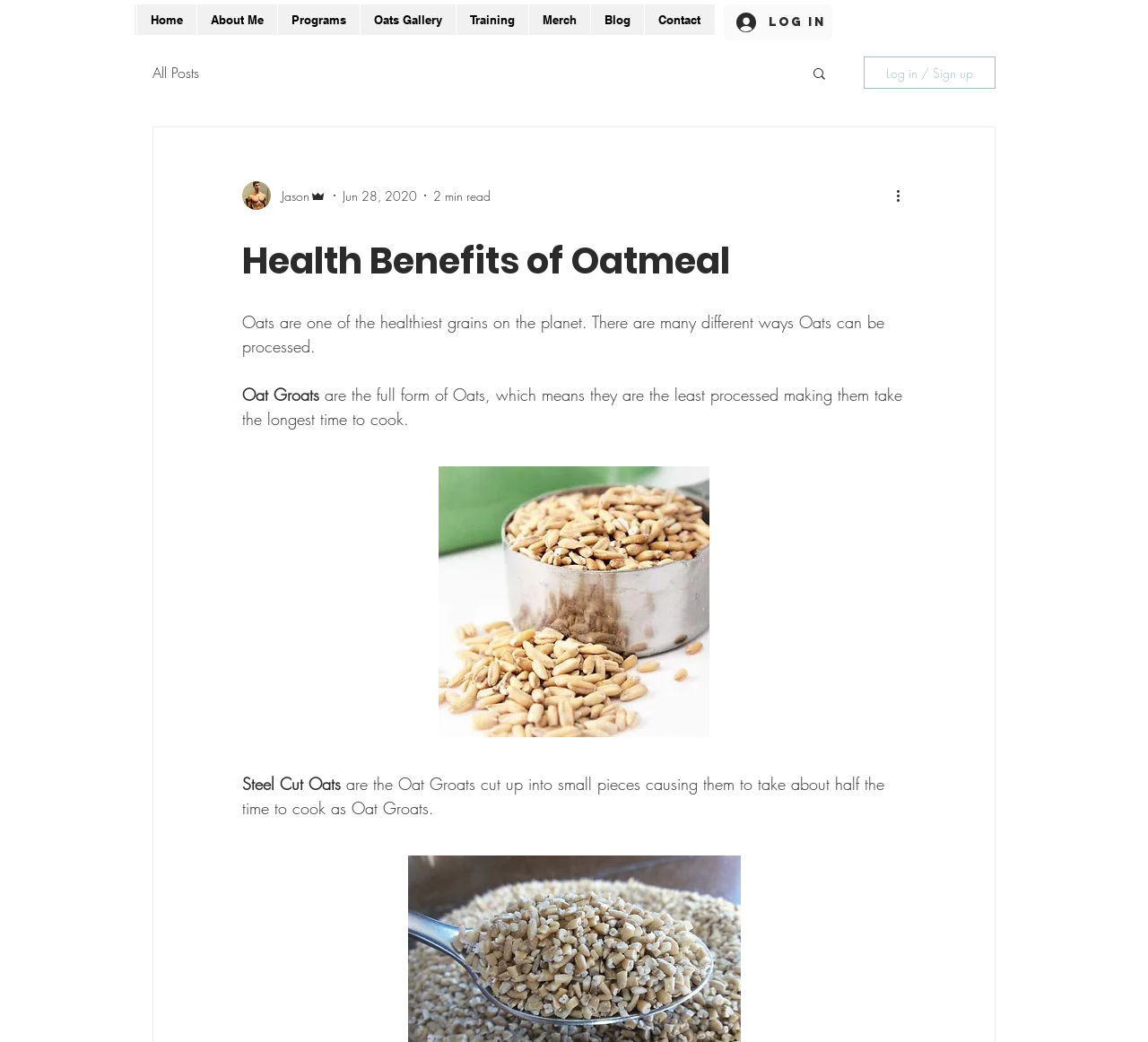From the image, can you give a detailed response to the question below:
What type of oats take the longest time to cook?

I found the answer by reading the text 'Oat Groats are the full form of Oats, which means they are the least processed making them take the longest time to cook.'.